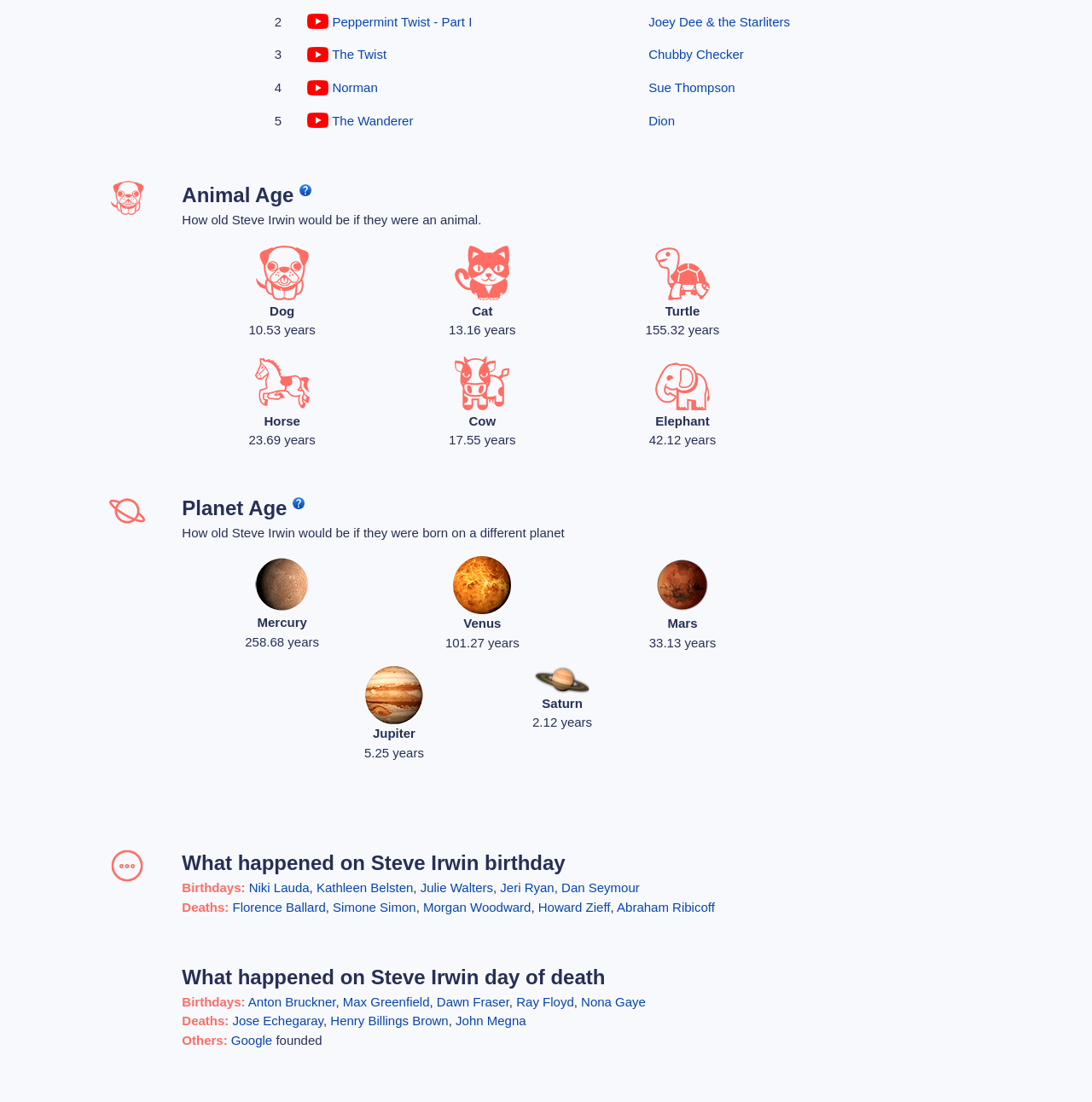Refer to the image and answer the question with as much detail as possible: On which planet would Steve Irwin be 5.25 years old?

In the 'Planet Age' section, it is shown that Steve Irwin would be 5.25 years old if he were born on Jupiter.